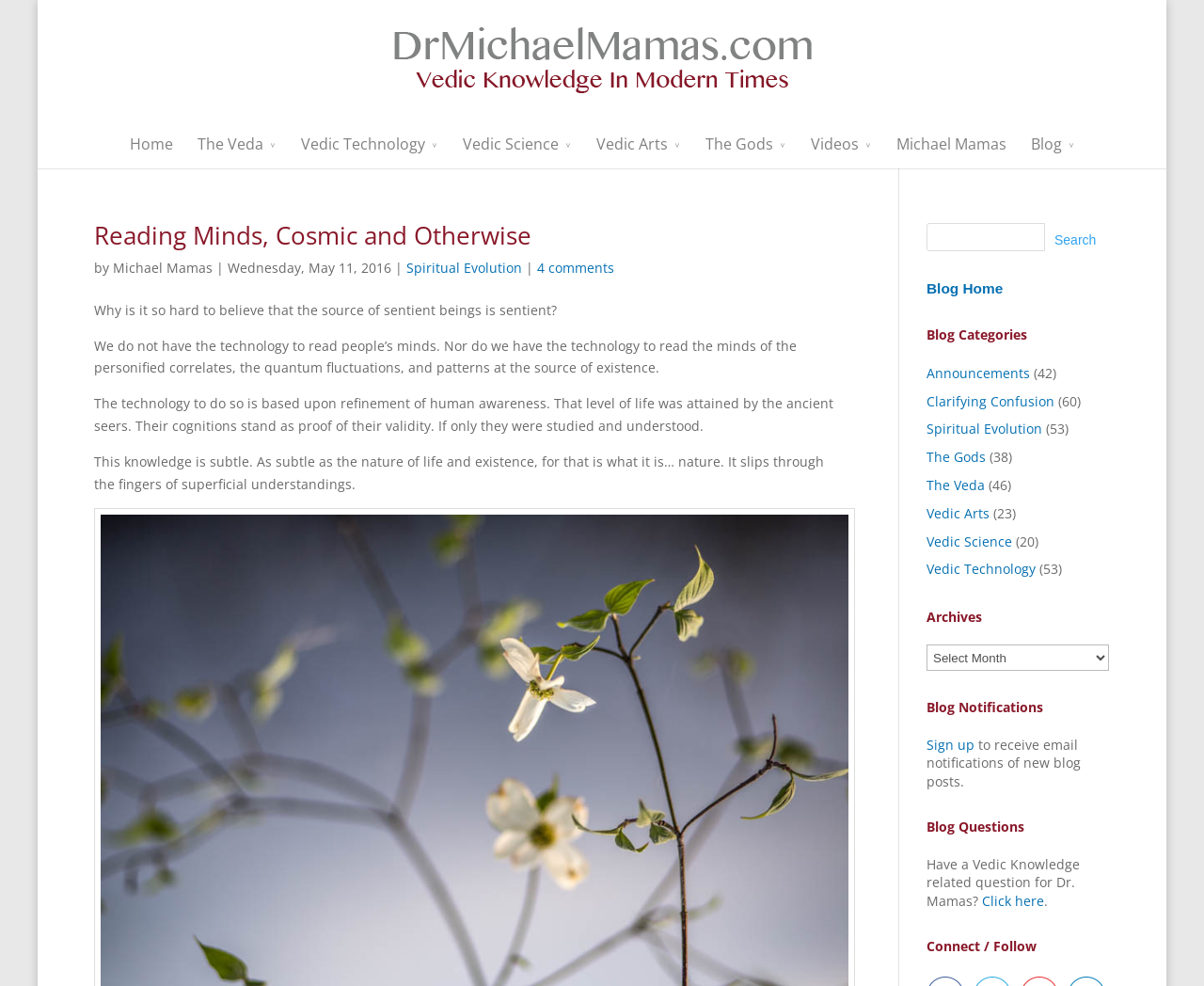Could you specify the bounding box coordinates for the clickable section to complete the following instruction: "Explore the 'Vedic Science' category"?

[0.77, 0.54, 0.841, 0.558]